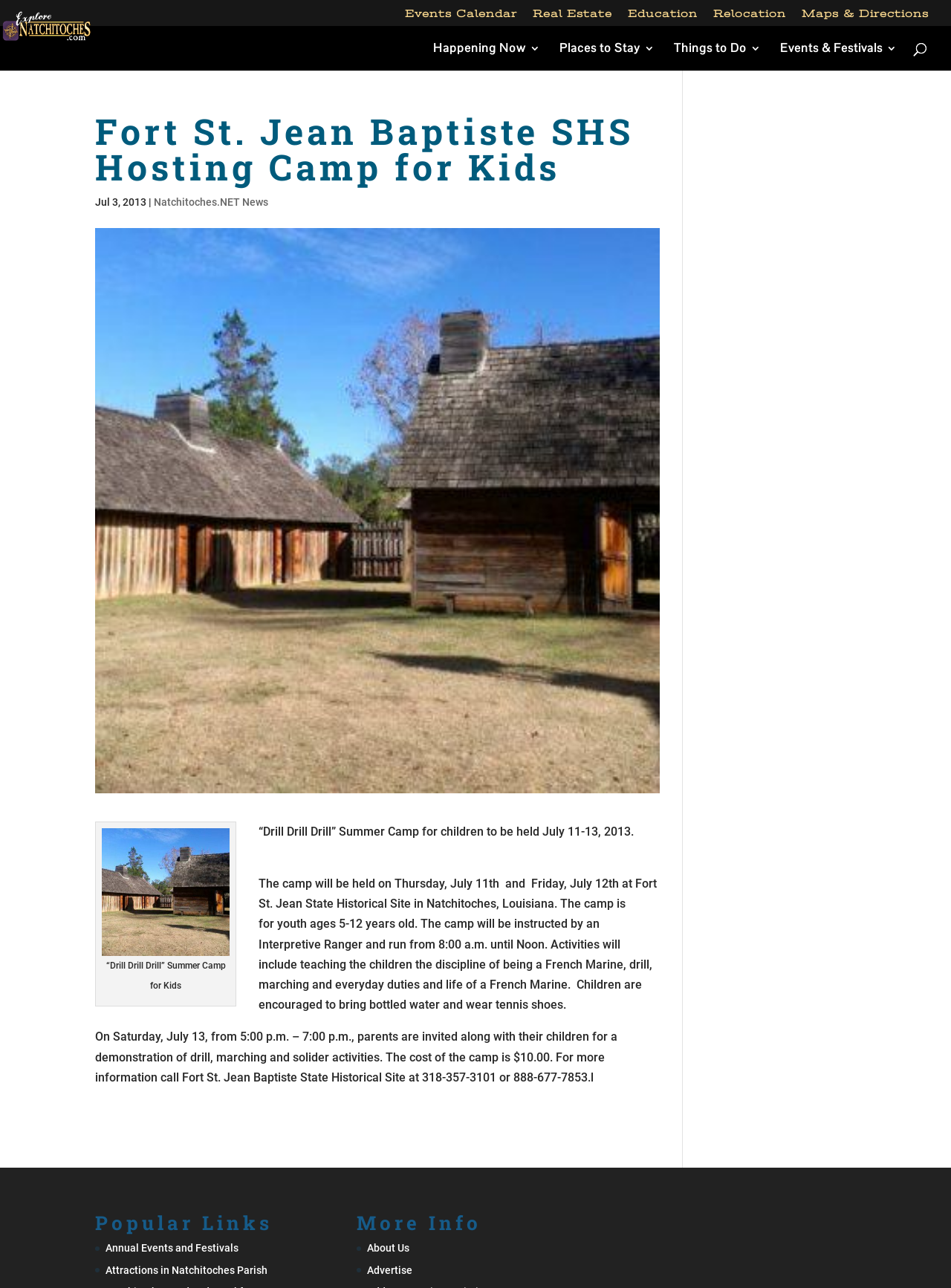What is the duration of the summer camp?
Please respond to the question with a detailed and thorough explanation.

The duration of the summer camp is from 8:00 a.m. until Noon as mentioned in the text 'The camp will be instructed by an Interpretive Ranger and run from 8:00 a.m. until Noon.'